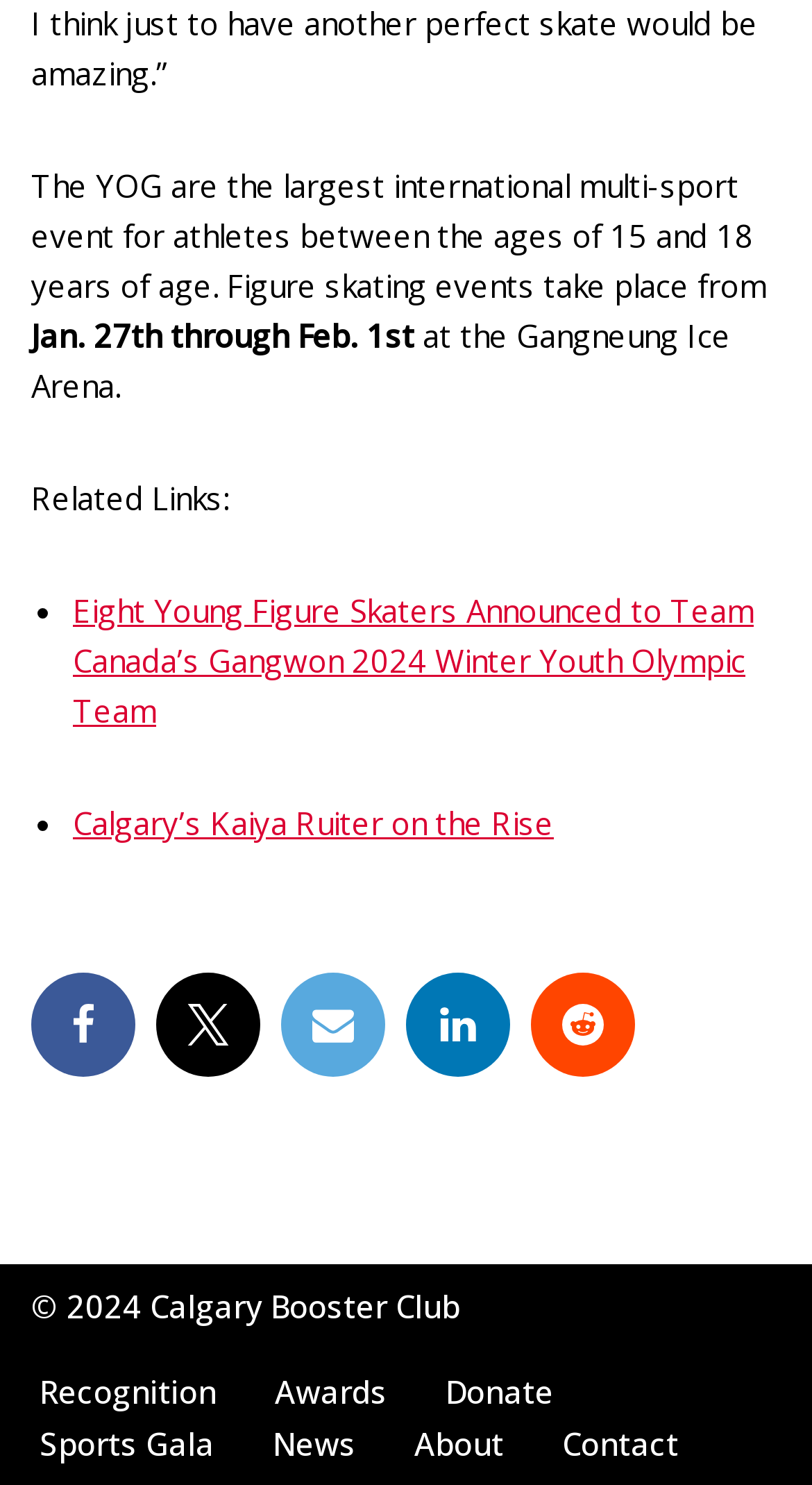Identify the bounding box coordinates for the UI element described as: "Add to cart".

None